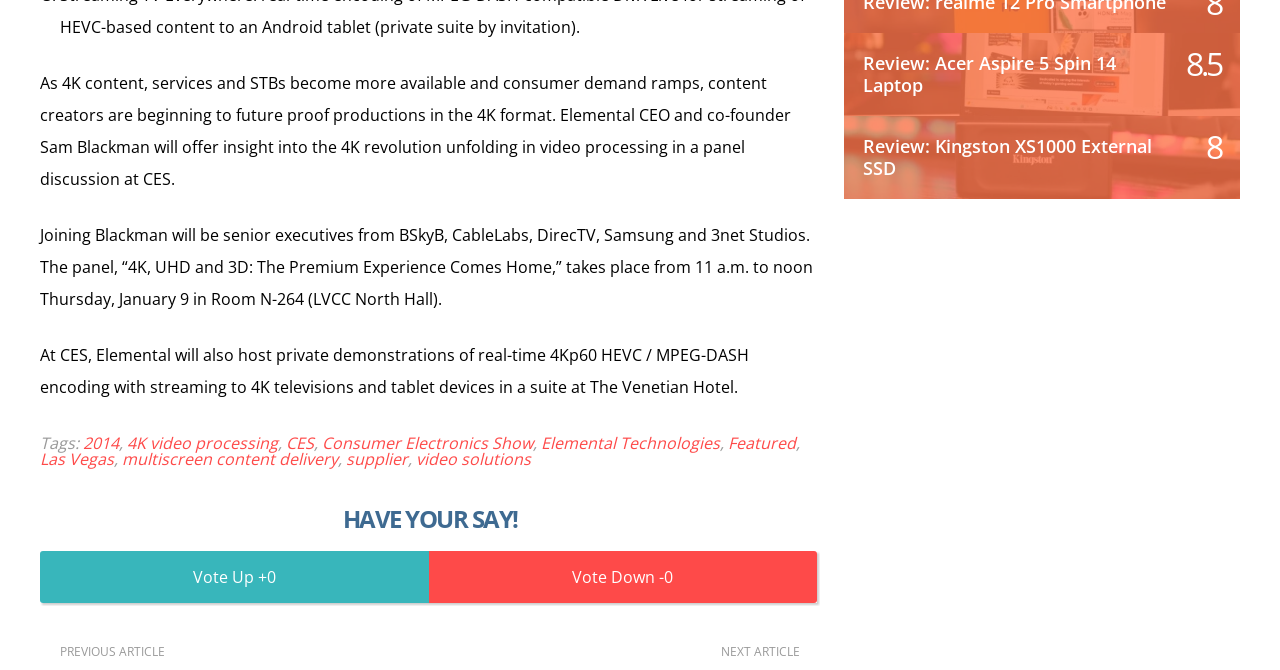Find the bounding box coordinates of the clickable area required to complete the following action: "Click on the link to read about 4K video processing".

[0.099, 0.644, 0.217, 0.677]